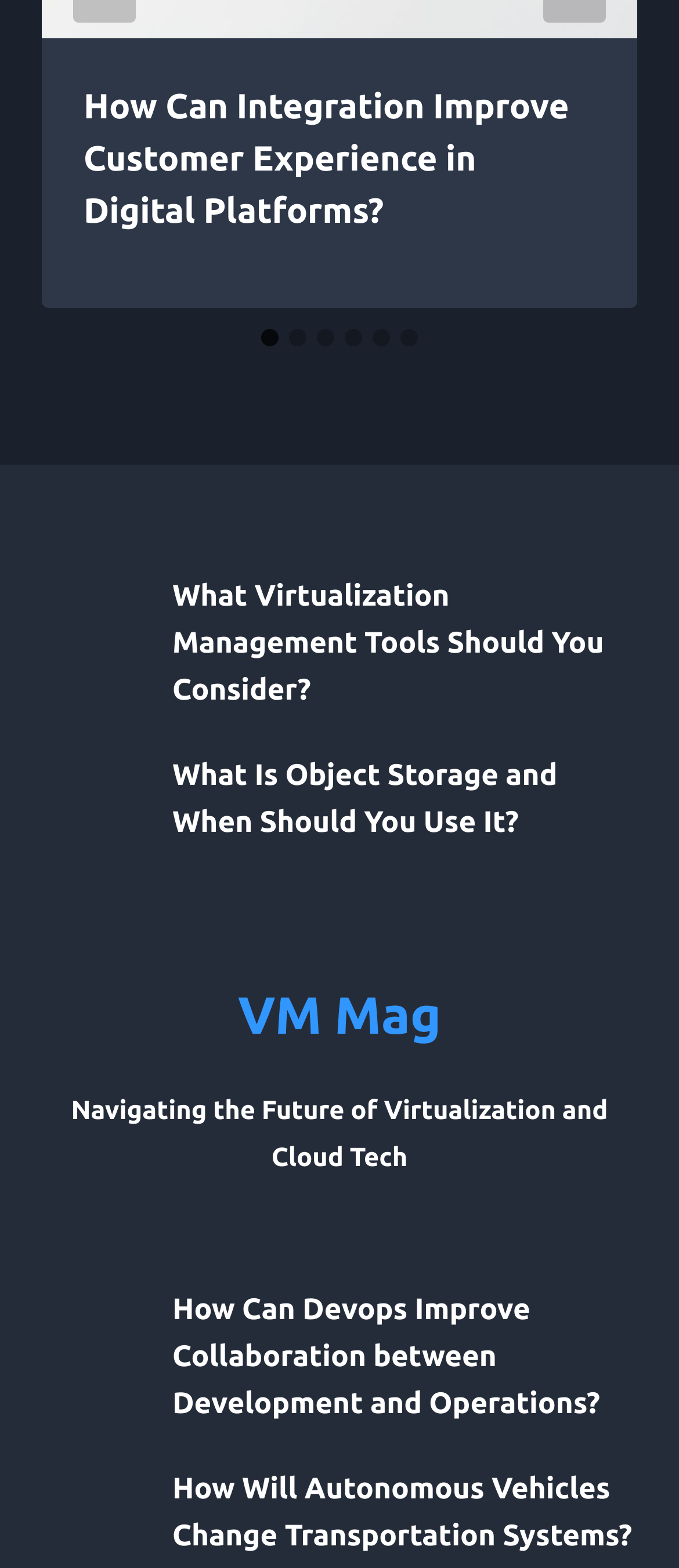Answer the question below using just one word or a short phrase: 
What is the topic of the main heading?

Customer Experience